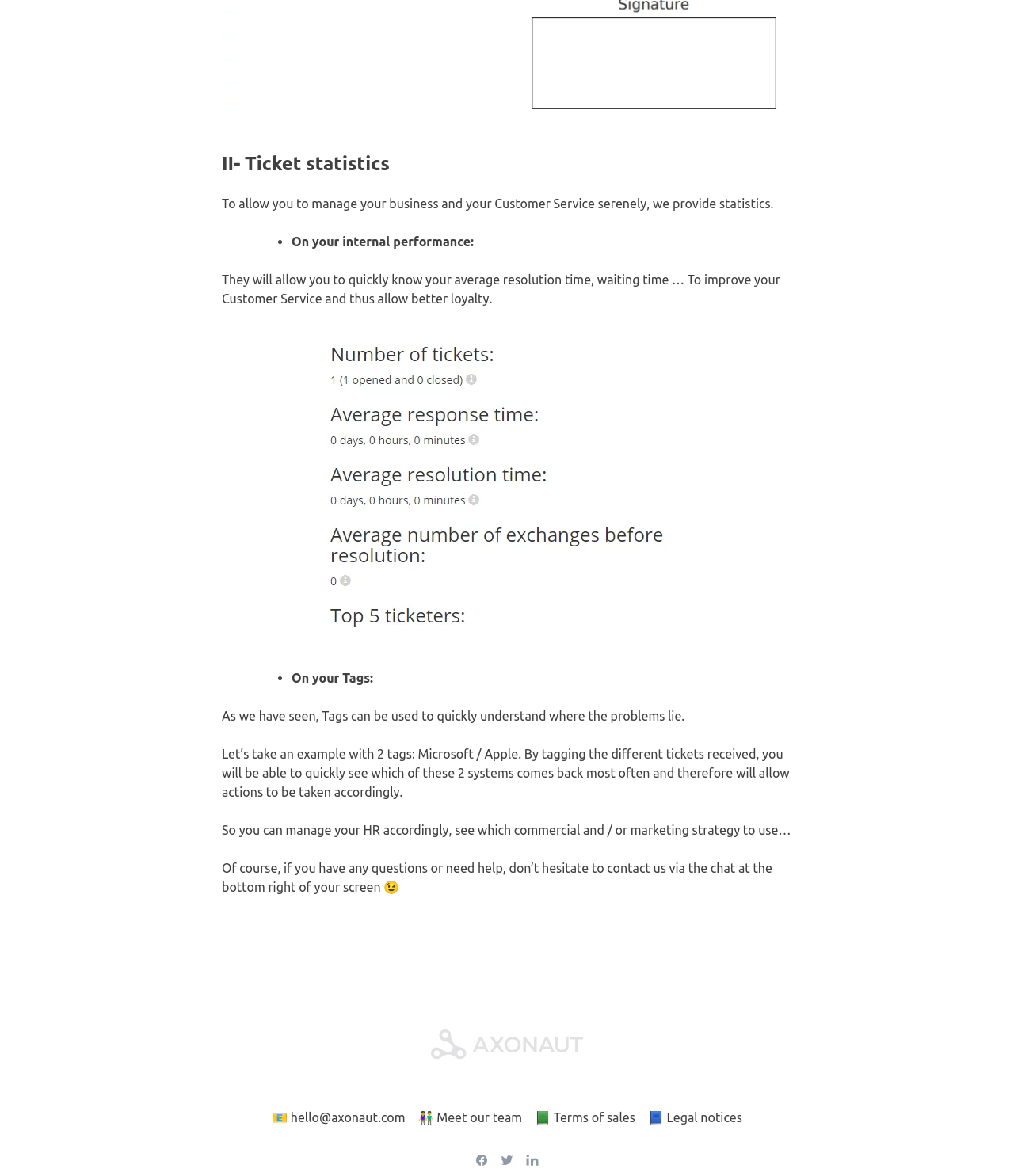Please specify the coordinates of the bounding box for the element that should be clicked to carry out this instruction: "View terms of sales". The coordinates must be four float numbers between 0 and 1, formatted as [left, top, right, bottom].

[0.527, 0.944, 0.626, 0.956]